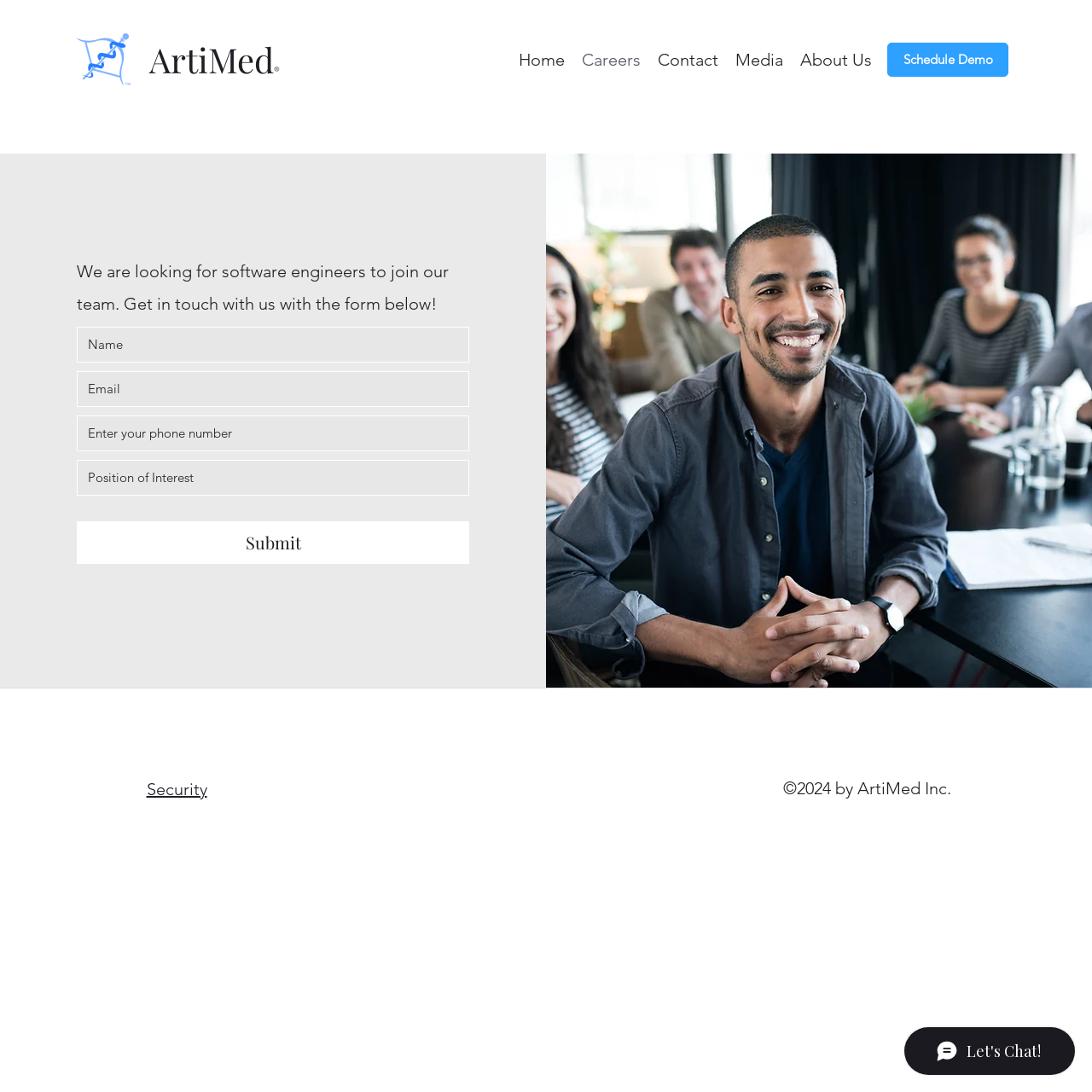By analyzing the image, answer the following question with a detailed response: What is the purpose of the button in the form?

I inferred the purpose of the button by looking at its label 'Submit' and its position in the form. It is likely that clicking this button will submit the form to the server.